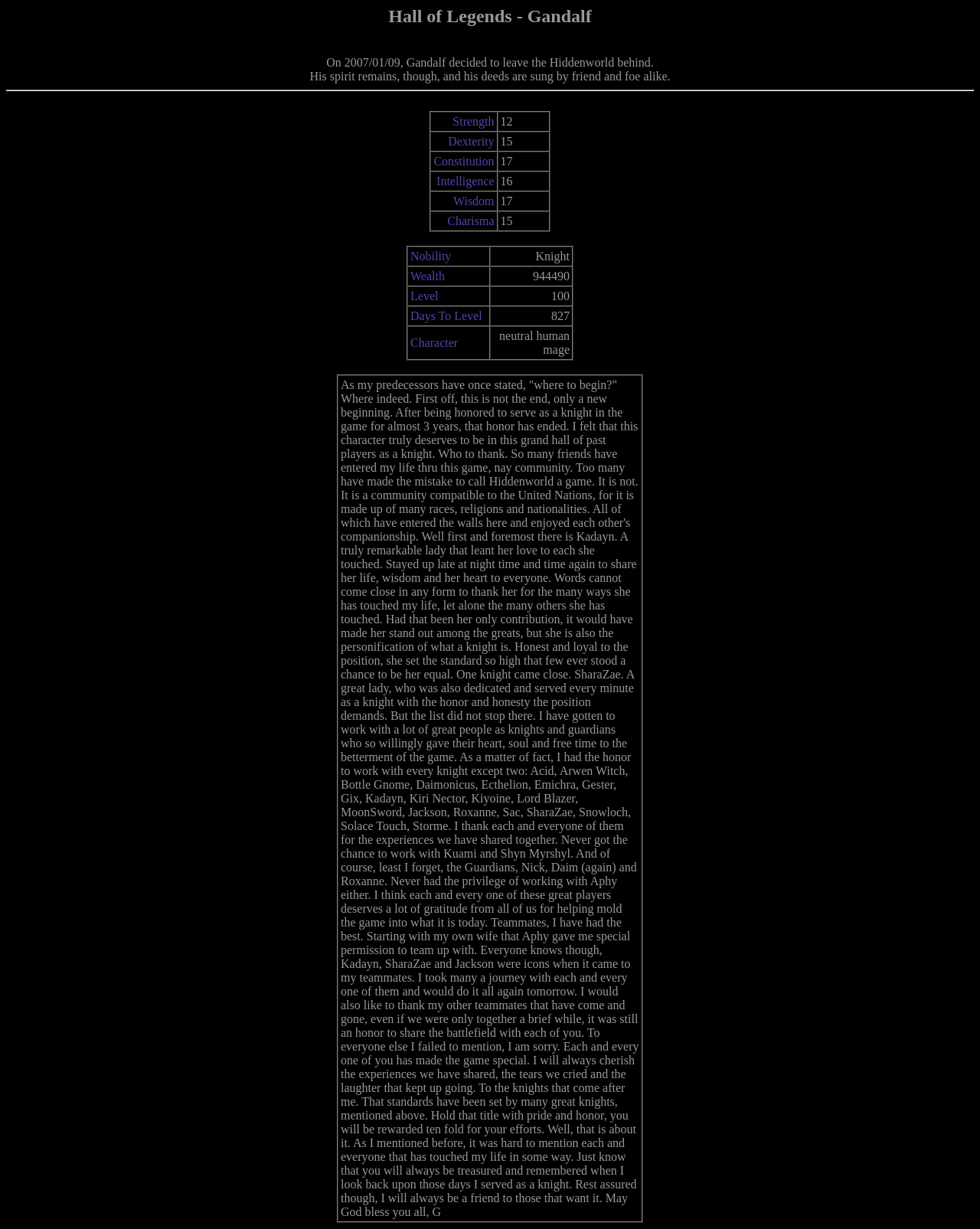Look at the image and write a detailed answer to the question: 
What is Gandalf's strength?

Based on the table with the heading 'Strength', 'Dexterity', 'Constitution', 'Intelligence', 'Wisdom', and 'Charisma', Gandalf's strength is 12.